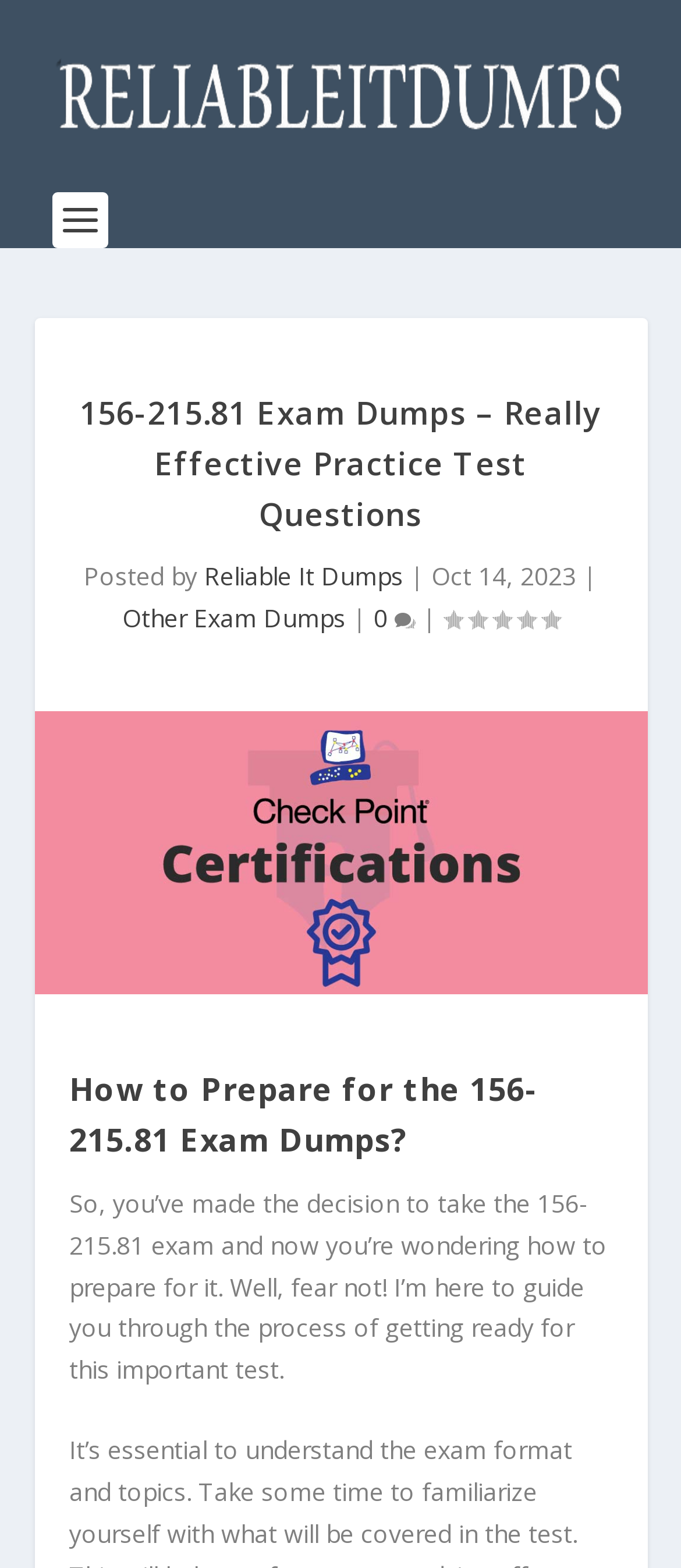What is the purpose of the article?
From the screenshot, supply a one-word or short-phrase answer.

To guide on preparing for the 156-215.81 exam